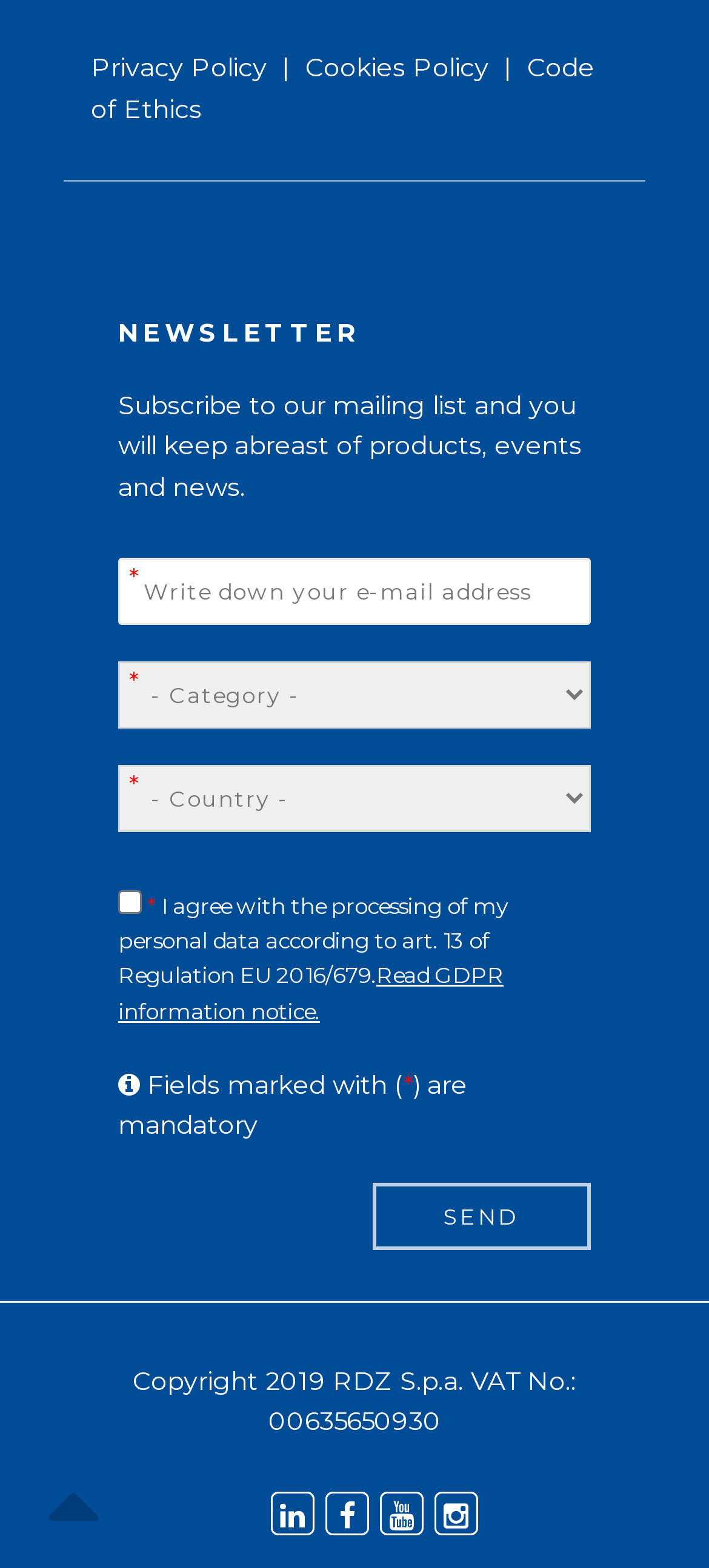What is the company's VAT number?
Answer the question with a single word or phrase by looking at the picture.

00635650930